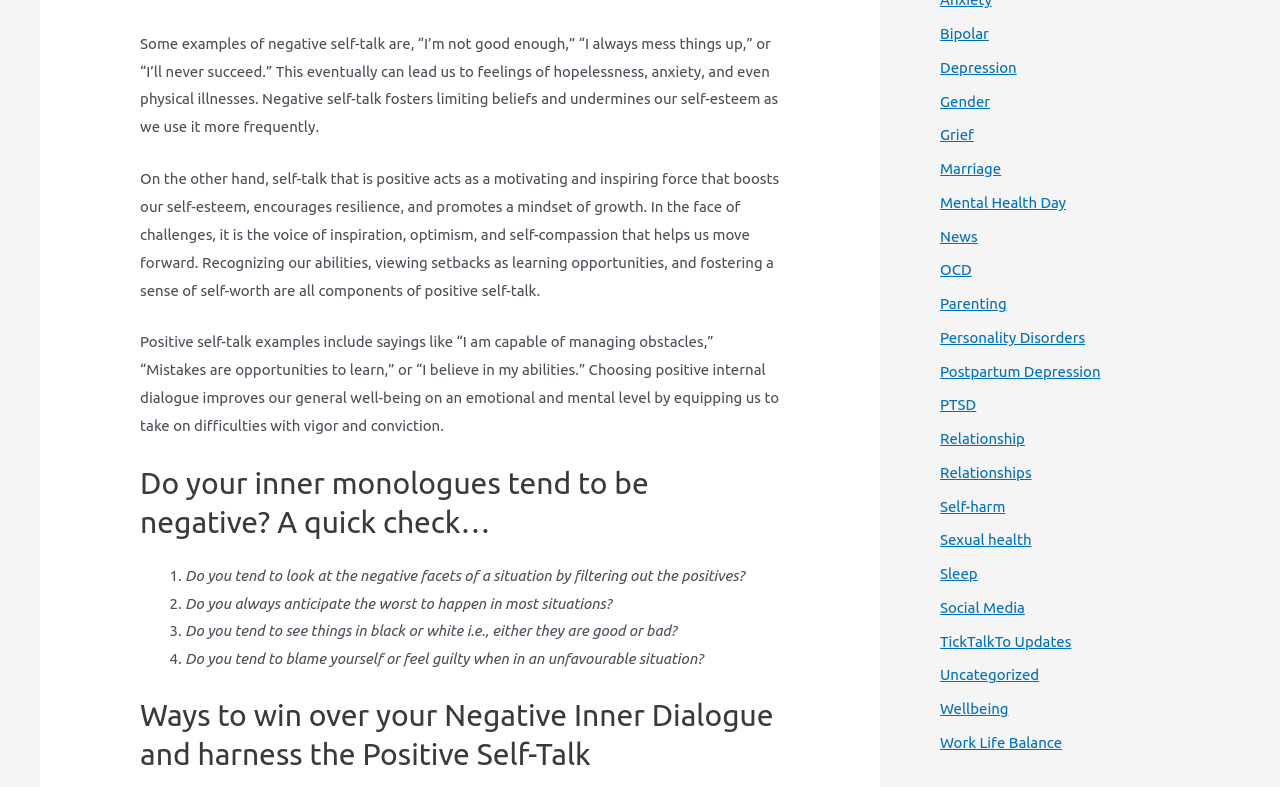Give a one-word or one-phrase response to the question:
How many links are provided at the bottom of the webpage?

23